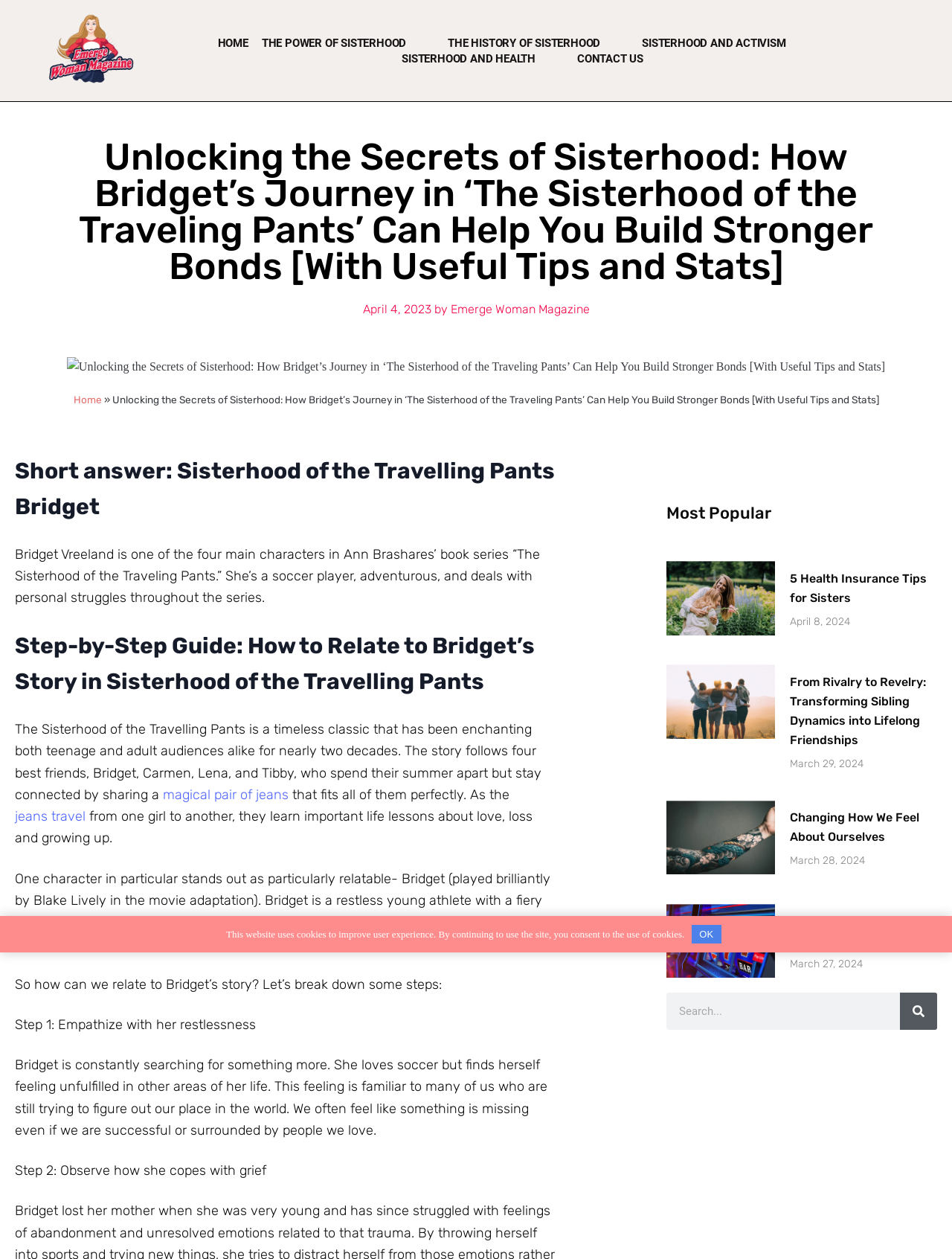What is the purpose of the article?
Answer the question with detailed information derived from the image.

The article appears to be providing a guide on how to relate to Bridget's story in 'The Sisterhood of the Traveling Pants' and offers steps to build stronger bonds, suggesting that the purpose of the article is to provide useful tips and insights on relationships and friendships.